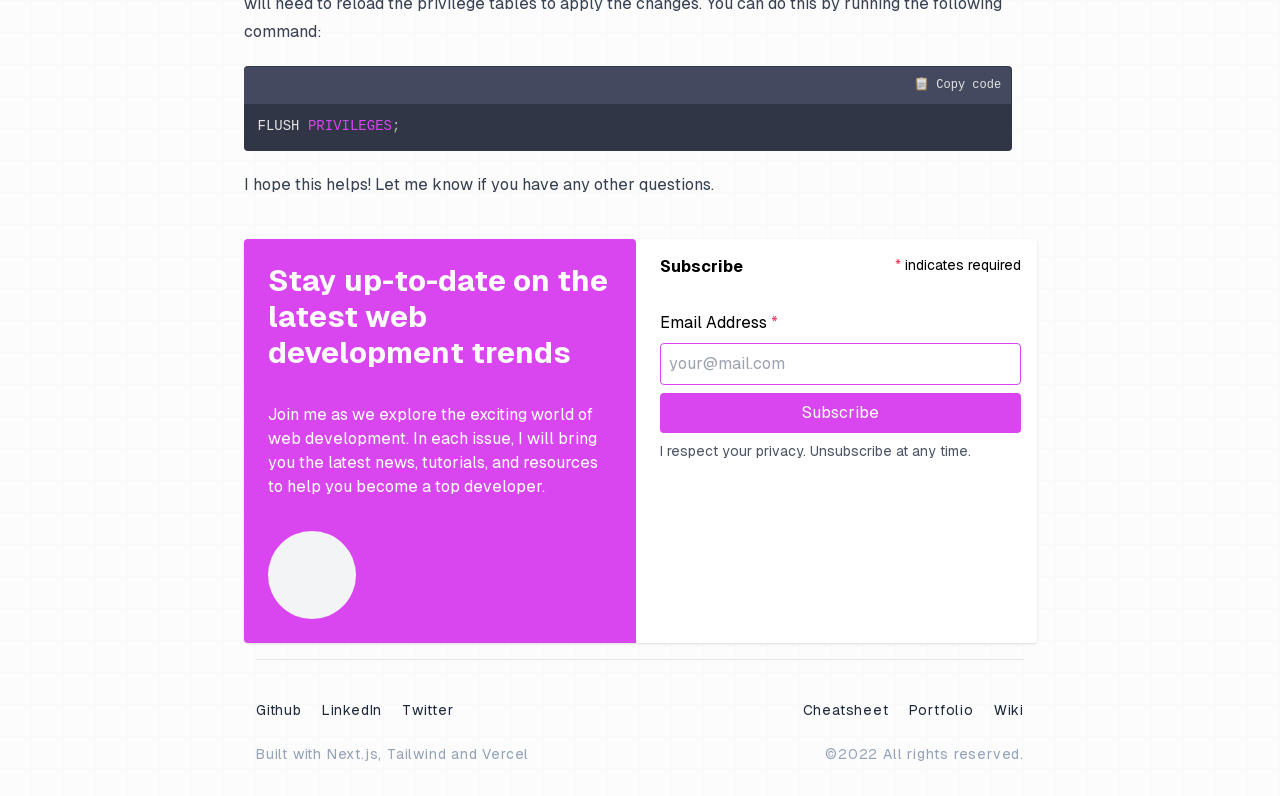What is the name of the framework used to build the webpage?
By examining the image, provide a one-word or phrase answer.

Next.js